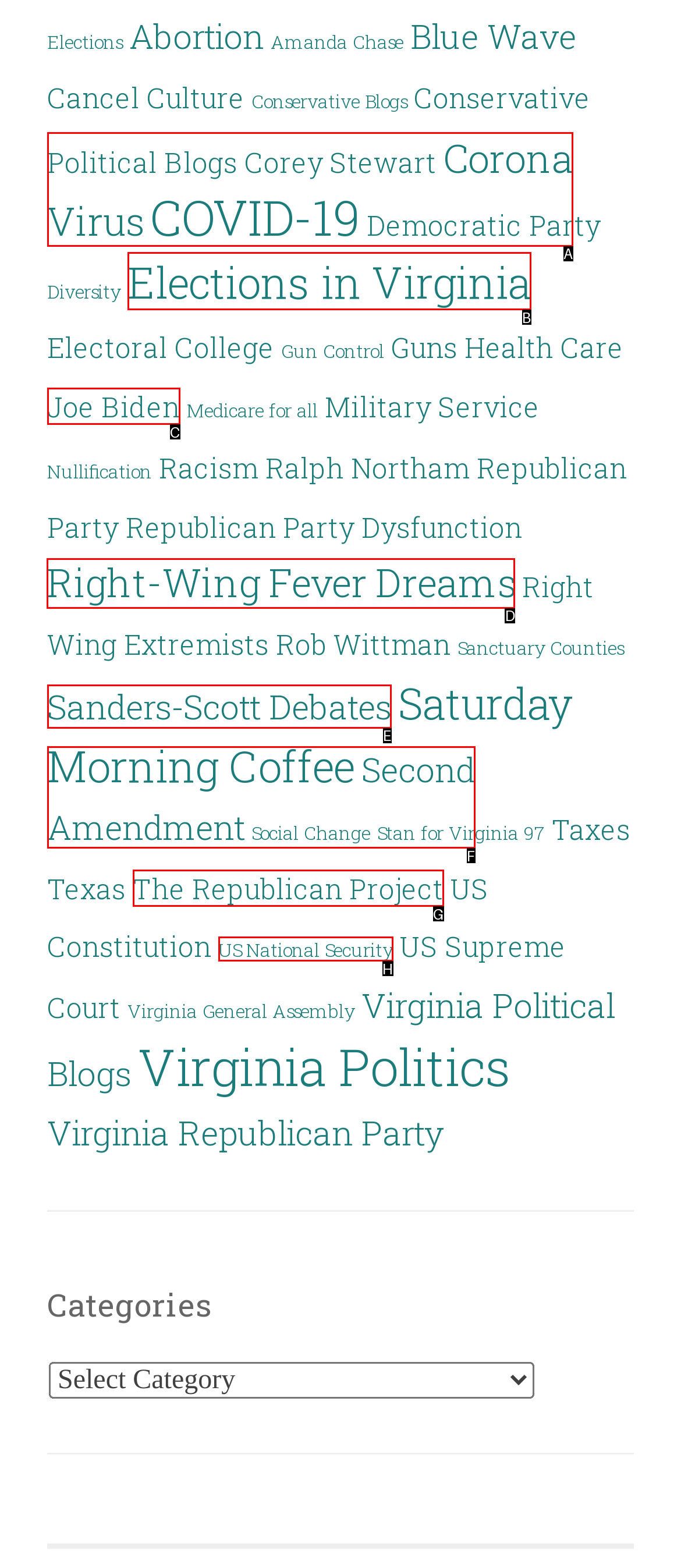Which lettered option should I select to achieve the task: Learn about Right-Wing Fever Dreams according to the highlighted elements in the screenshot?

D